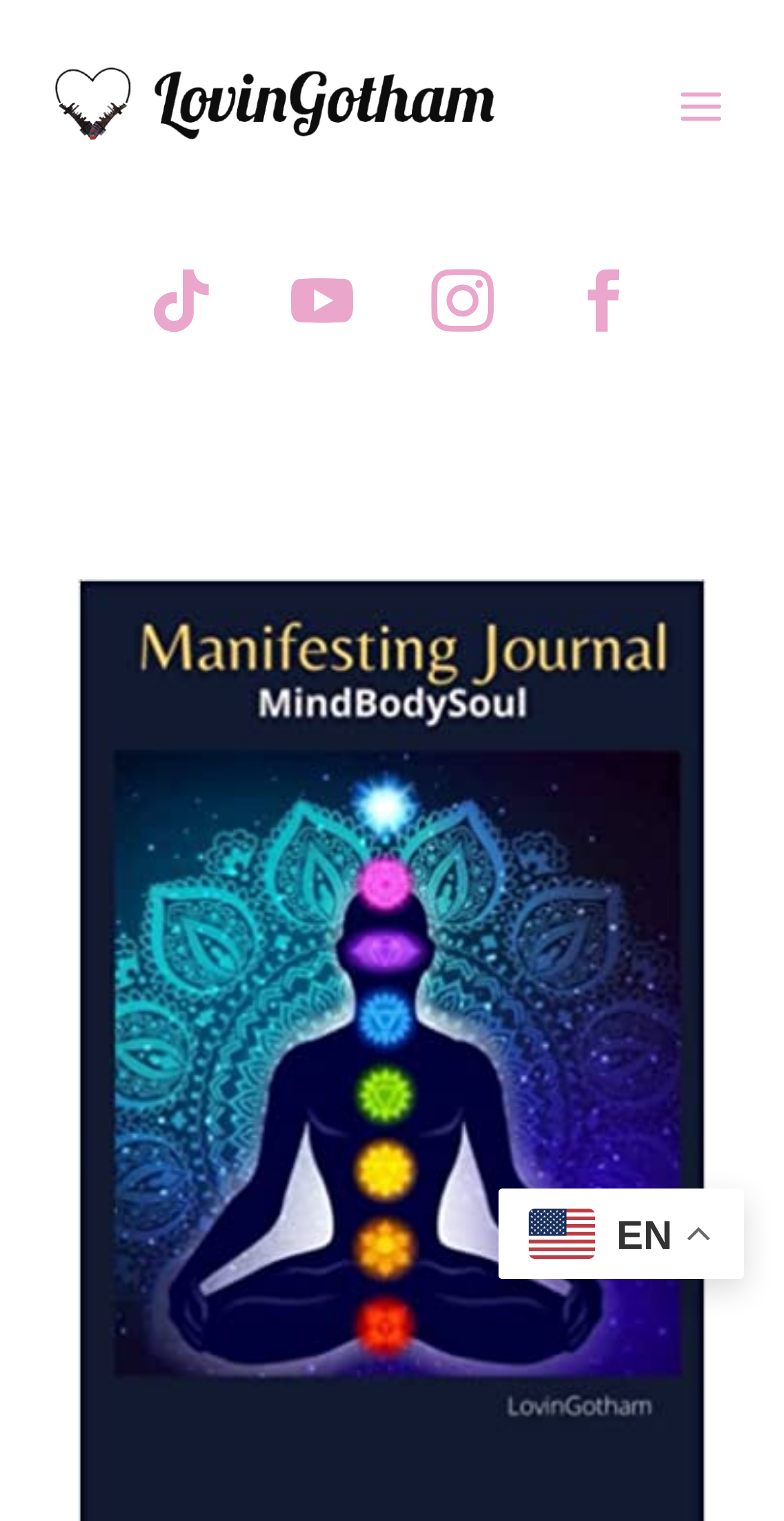Please determine and provide the text content of the webpage's heading.

Manifesting Journal Paperback – January 6, 2023